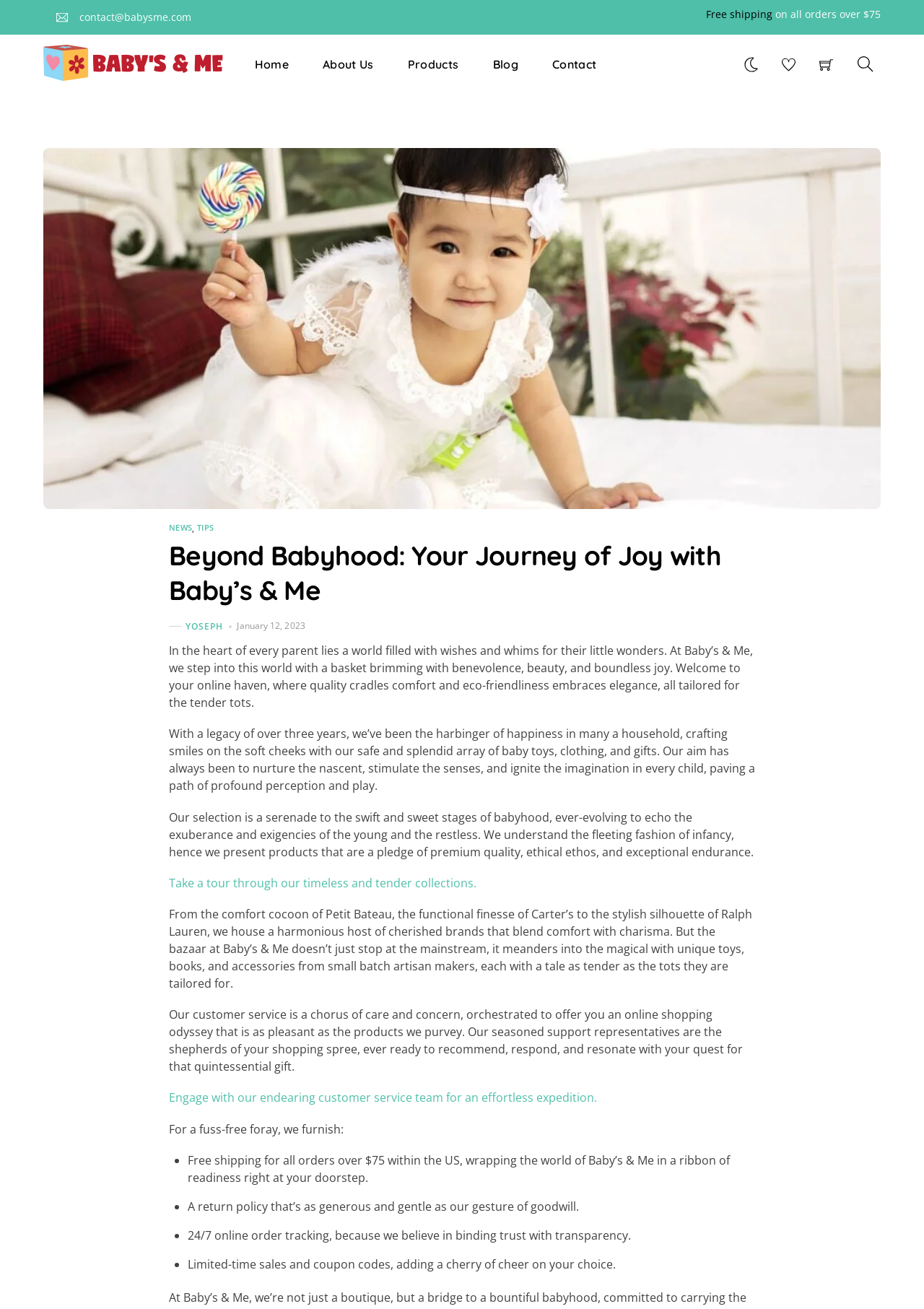Extract the bounding box of the UI element described as: "About Us".

[0.334, 0.026, 0.42, 0.071]